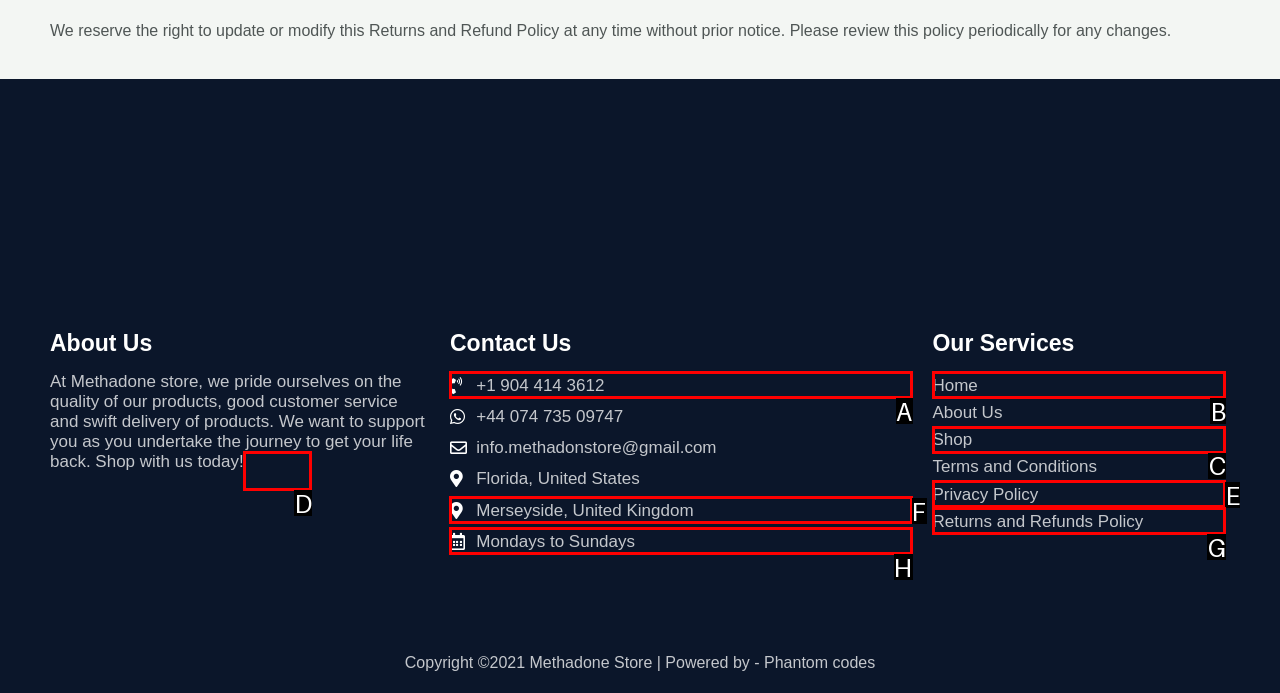From the options shown, which one fits the description: Merseyside, United Kingdom? Respond with the appropriate letter.

F